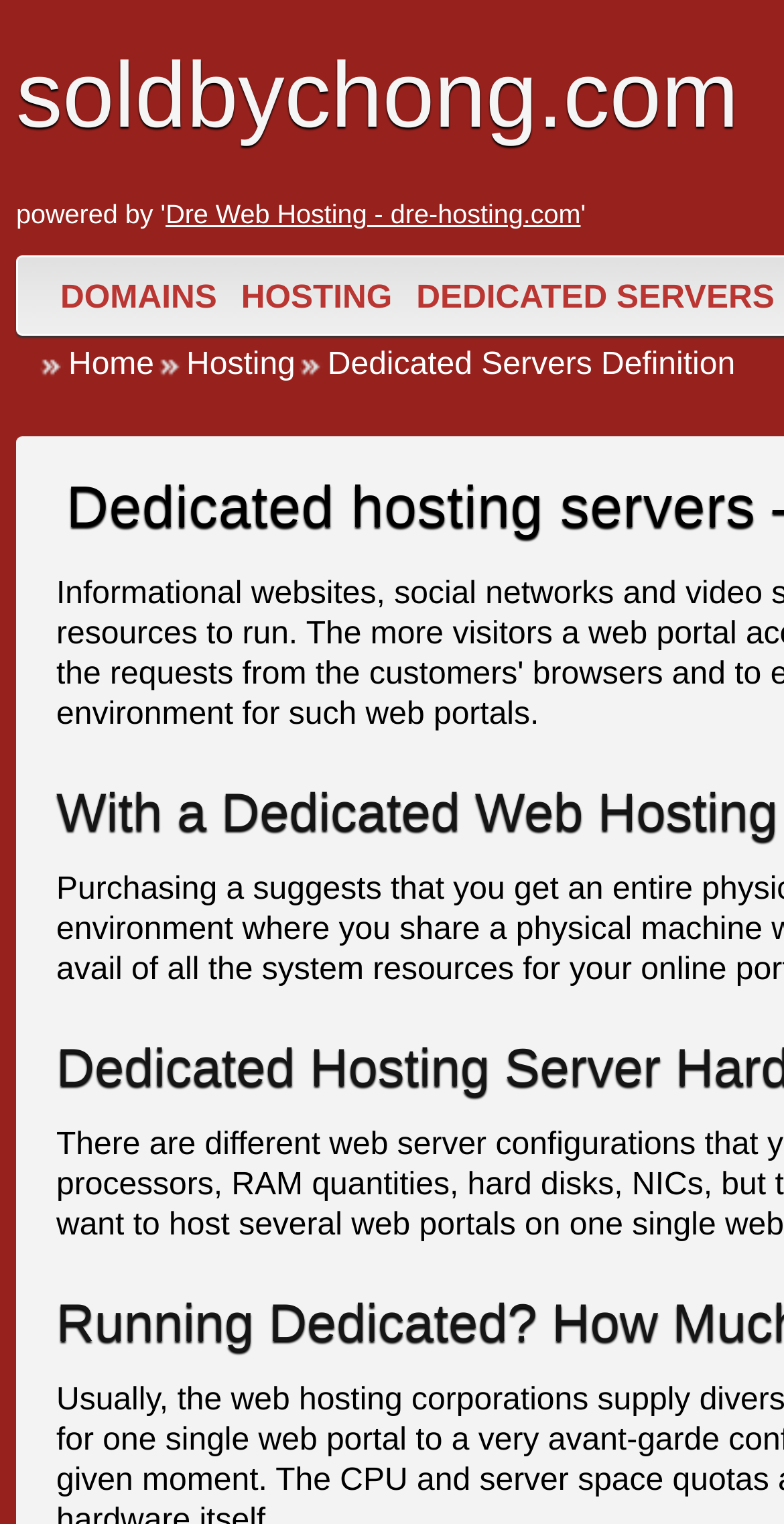Find the bounding box coordinates for the HTML element described as: "2024_bugle01". The coordinates should consist of four float values between 0 and 1, i.e., [left, top, right, bottom].

None